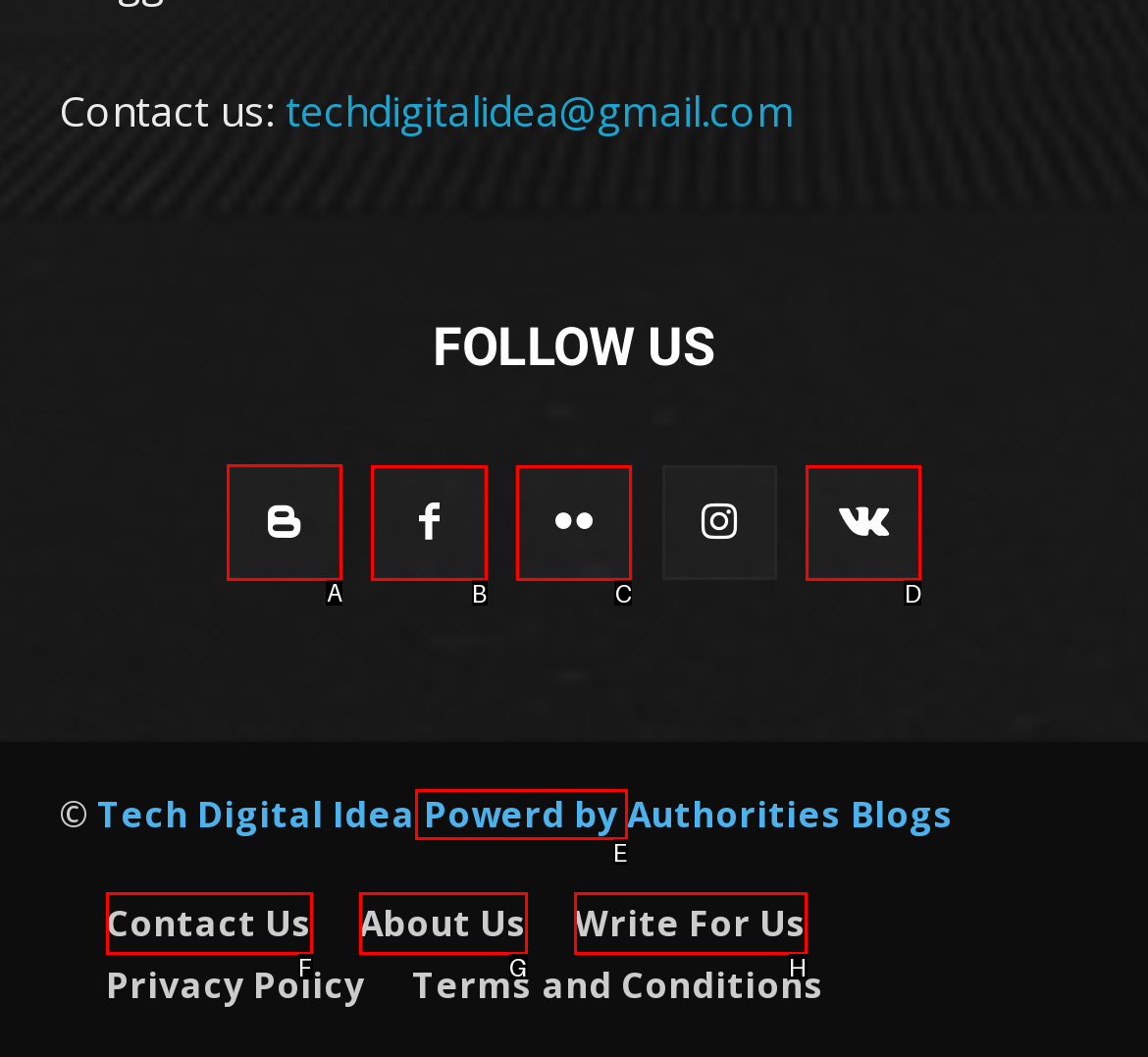Tell me which one HTML element I should click to complete the following instruction: Follow us on Facebook
Answer with the option's letter from the given choices directly.

A